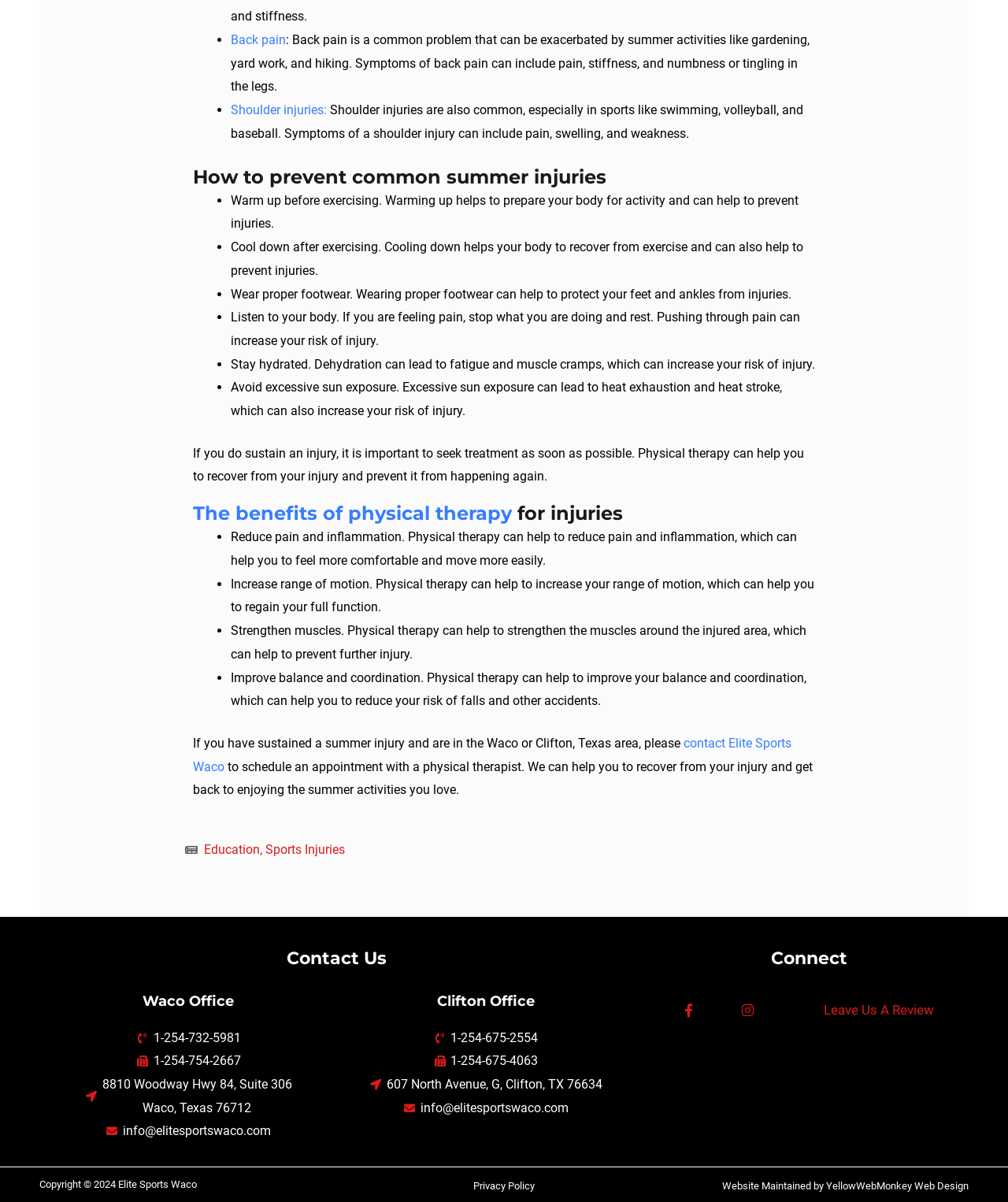Indicate the bounding box coordinates of the clickable region to achieve the following instruction: "Read about 'How to prevent common summer injuries'."

[0.191, 0.137, 0.809, 0.157]